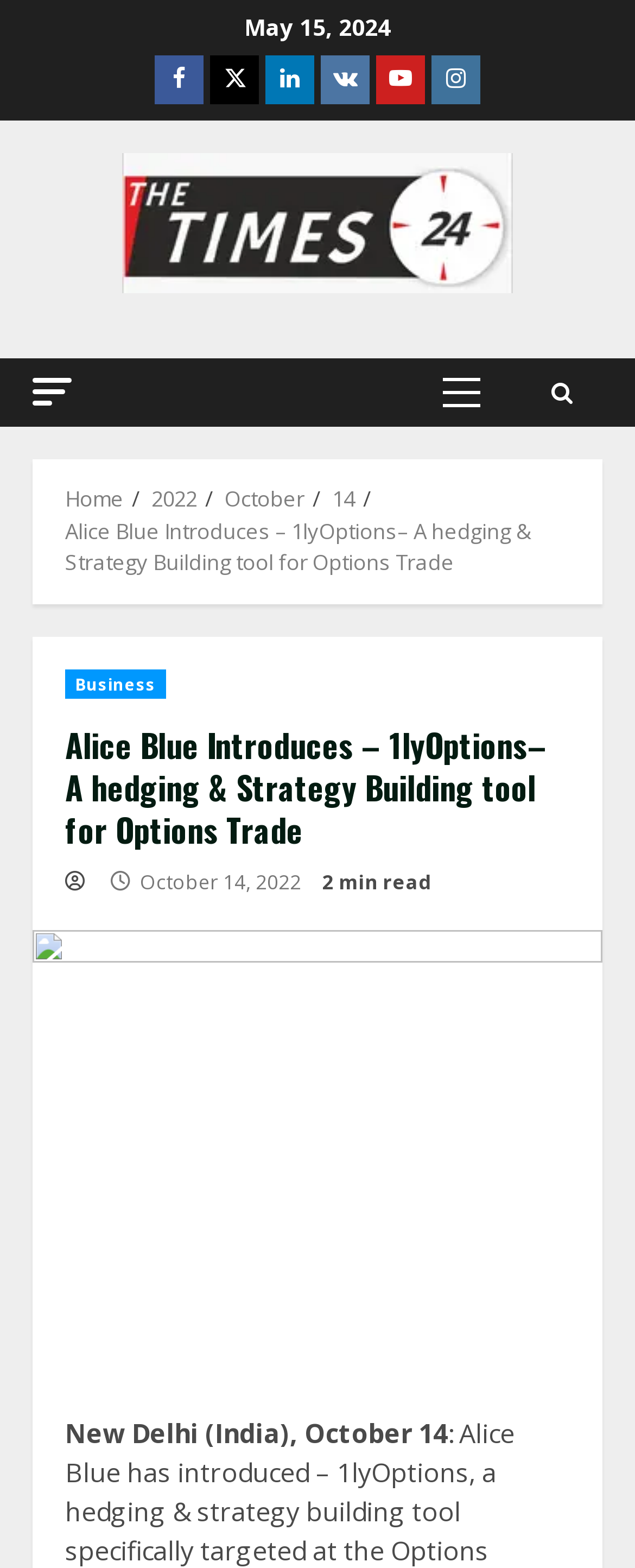Please find and report the bounding box coordinates of the element to click in order to perform the following action: "Read the article". The coordinates should be expressed as four float numbers between 0 and 1, in the format [left, top, right, bottom].

[0.103, 0.461, 0.897, 0.542]